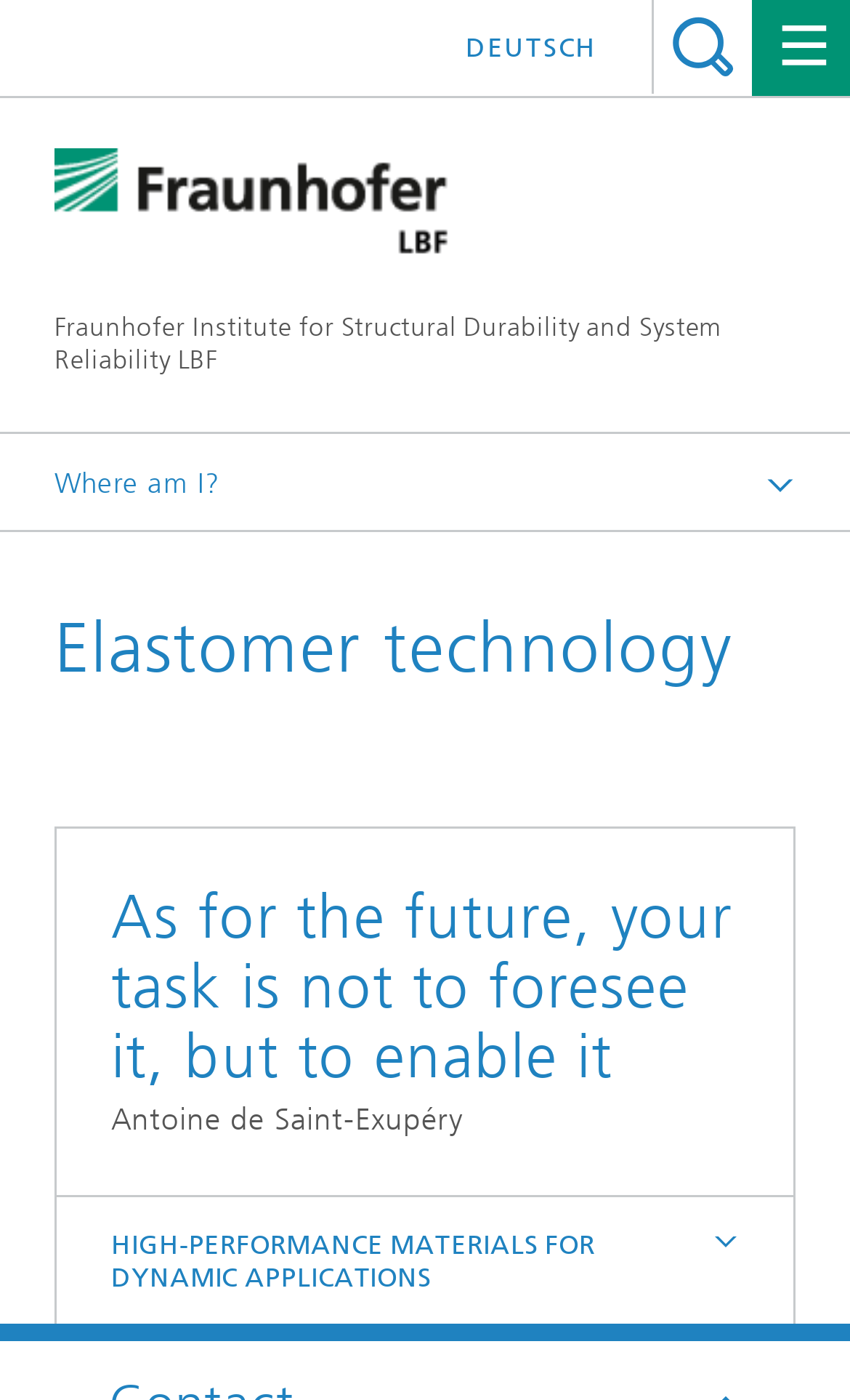What is the quote on the webpage?
Please provide a comprehensive answer to the question based on the webpage screenshot.

I found the quote by looking at the heading element with the text 'As for the future, your task is not to foresee it, but to enable it' which is located in the middle of the webpage.